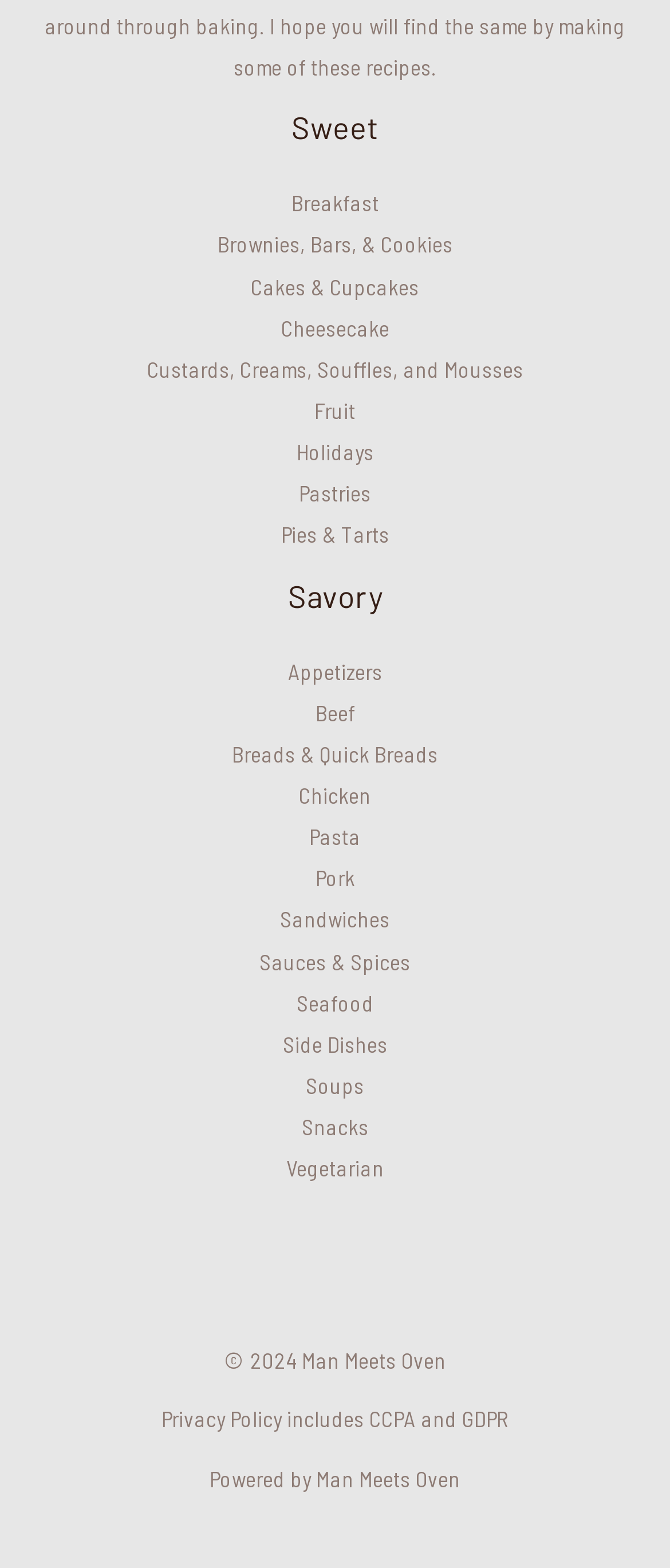What is the purpose of the 'Savory' section?
Provide a detailed and extensive answer to the question.

The 'Savory' section has a navigation menu with links to various savory recipe categories such as 'Appetizers', 'Beef', 'Breads & Quick Breads', and more. This suggests that the 'Savory' section is for savory recipe categories.